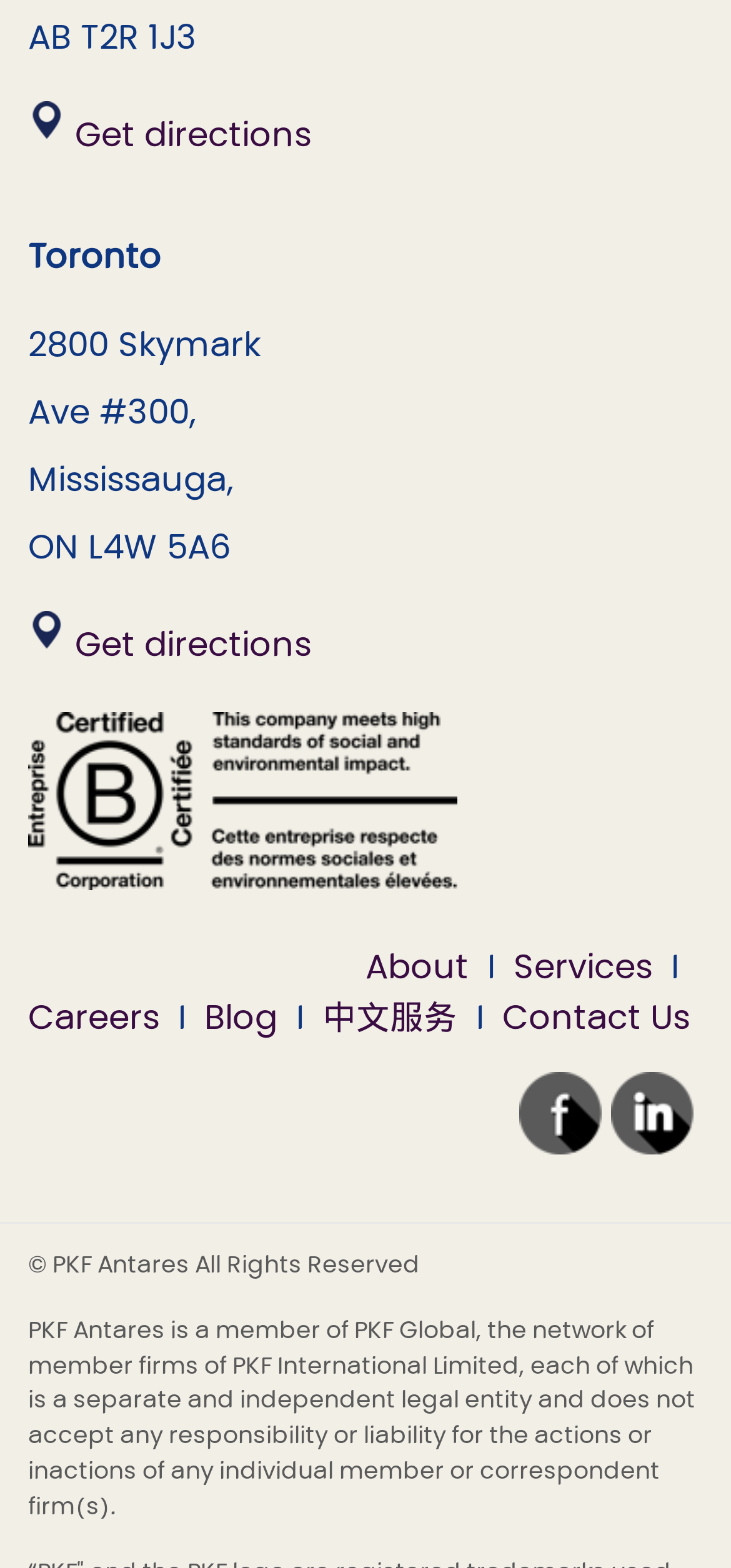Find the coordinates for the bounding box of the element with this description: "Careers".

[0.038, 0.634, 0.244, 0.664]